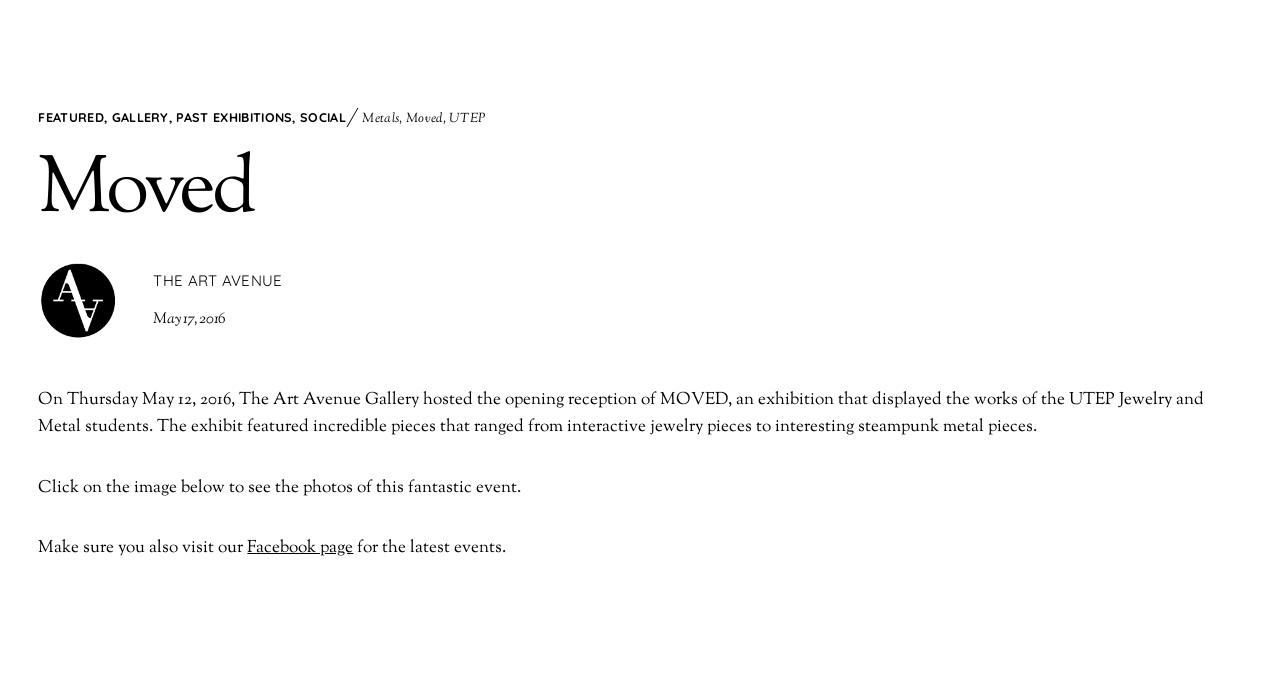Locate the bounding box coordinates of the item that should be clicked to fulfill the instruction: "view the 'MOVED' exhibition".

[0.03, 0.199, 0.197, 0.368]